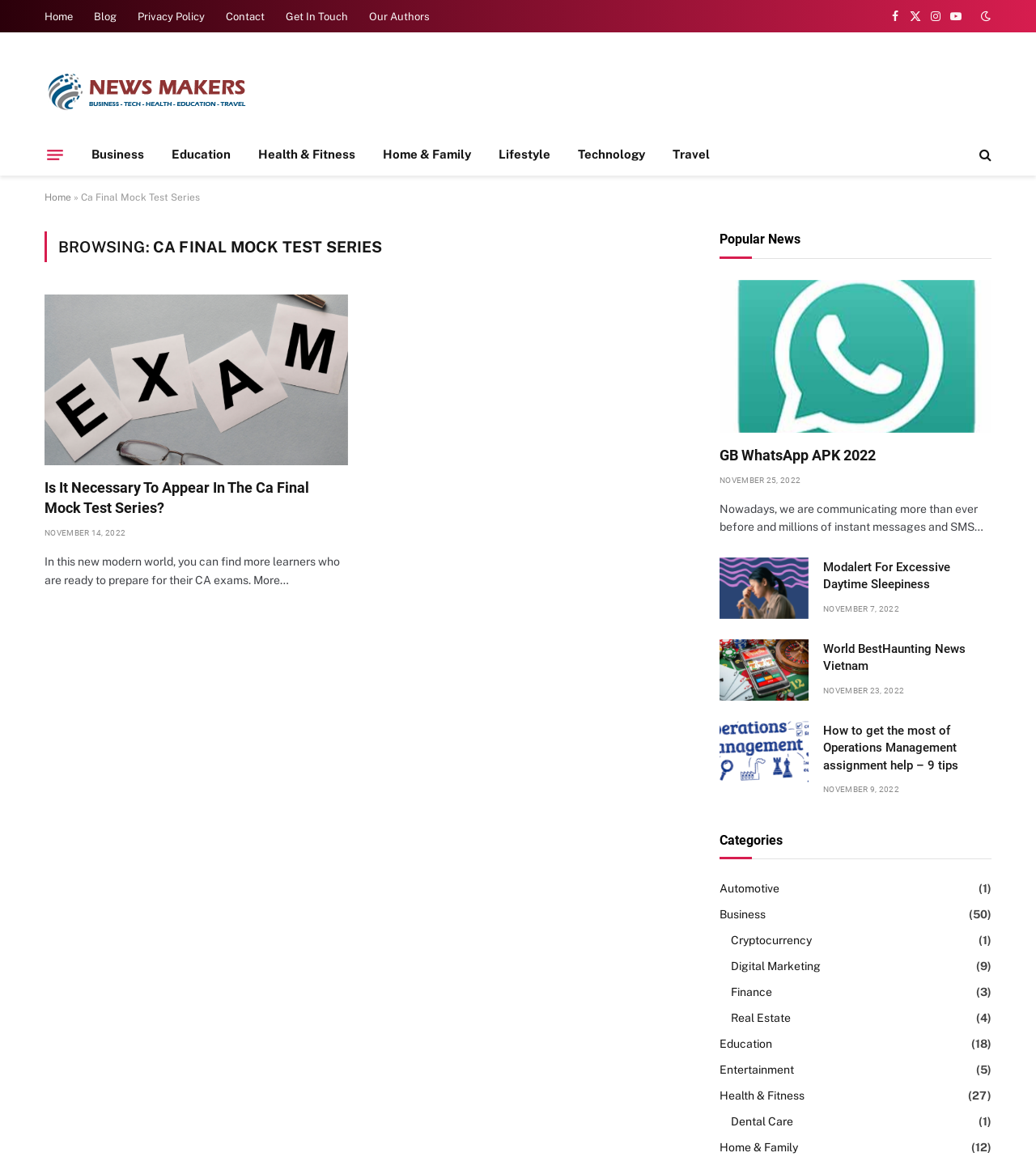What is the category of the article 'Is It Necessary To Appear In The Ca Final Mock Test Series?'?
Using the information from the image, provide a comprehensive answer to the question.

The article 'Is It Necessary To Appear In The Ca Final Mock Test Series?' is categorized under 'Education' because it discusses the importance of appearing in the CA final mock test series, which is related to education and learning.